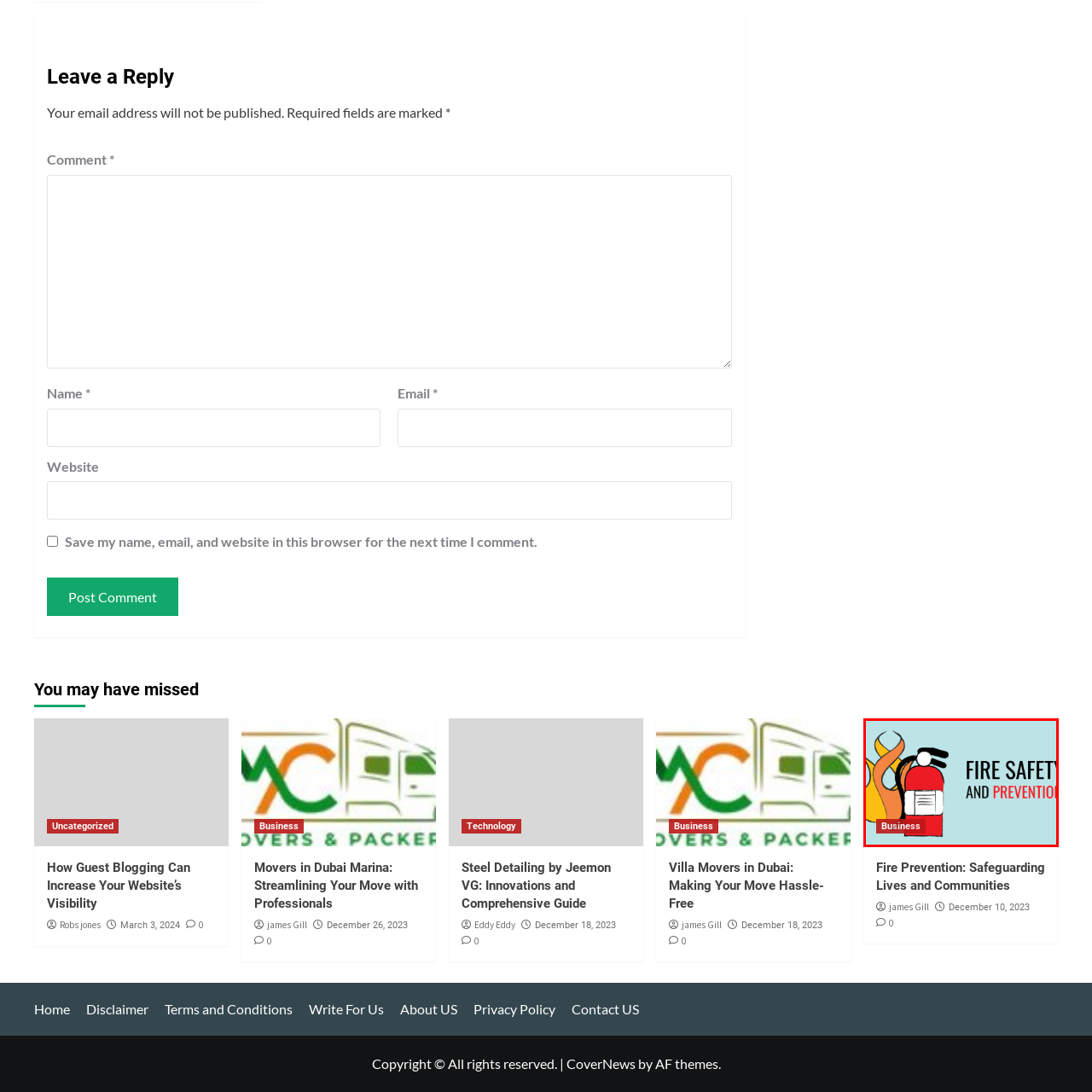Generate a detailed caption for the image contained in the red outlined area.

The image prominently features a fire extinguisher against a backdrop illustrating the concept of fire safety. Vibrant flames, depicted in orange and yellow, creatively frame the extinguisher, emphasizing the theme of fire prevention. The text "FIRE SAFETY AND PREVENTION" is displayed in bold red, highlighting the importance of addressing fire hazards. Below the extinguisher, a red button labeled "Business" suggests a focus on commercial fire safety solutions or services. This graphic serves to raise awareness about fire safety measures and the significance of prevention strategies in both personal and business contexts.